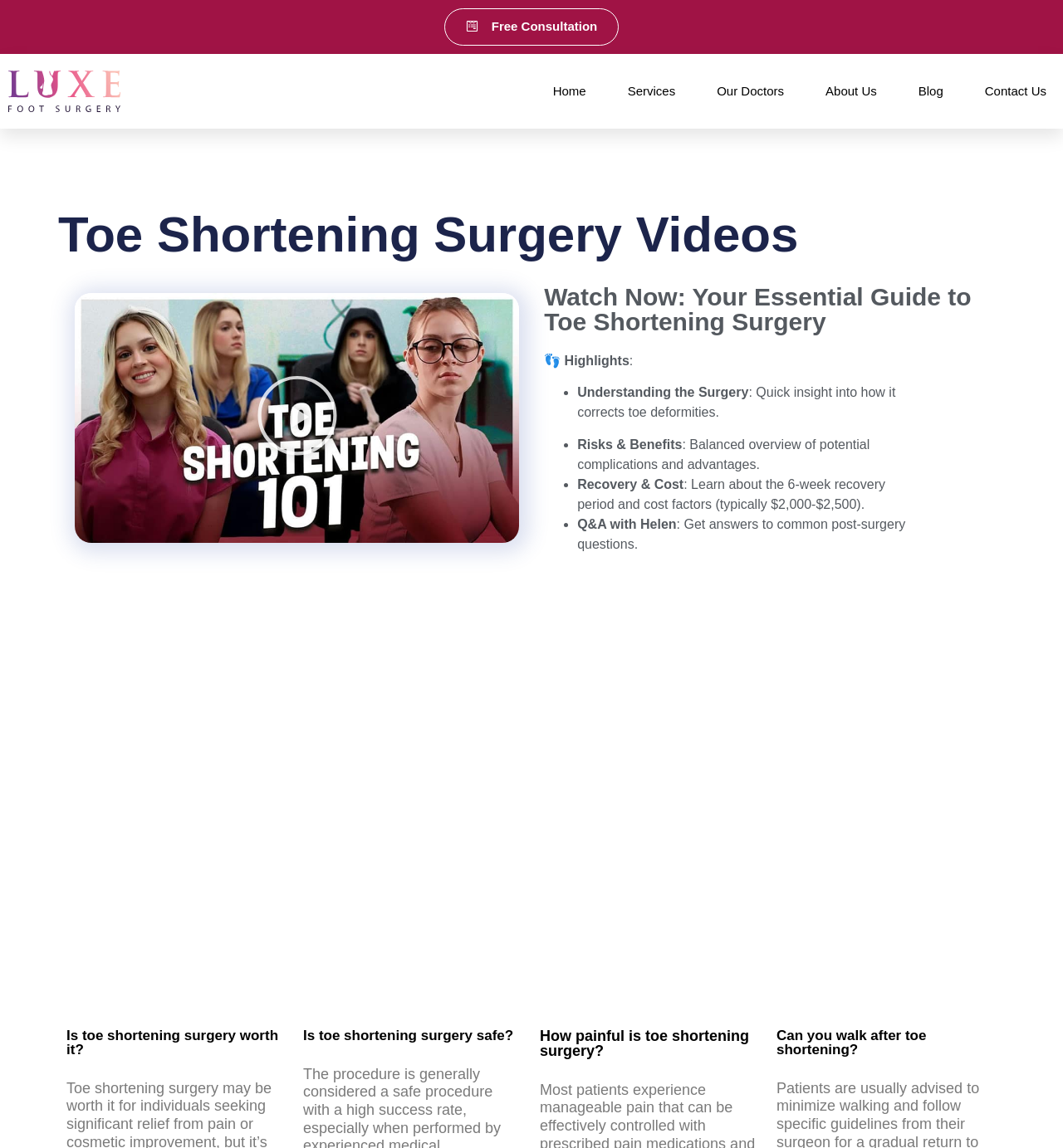Can you find the bounding box coordinates for the element to click on to achieve the instruction: "Read more about 'Risks & Benefits' of toe shortening surgery"?

[0.543, 0.381, 0.642, 0.393]